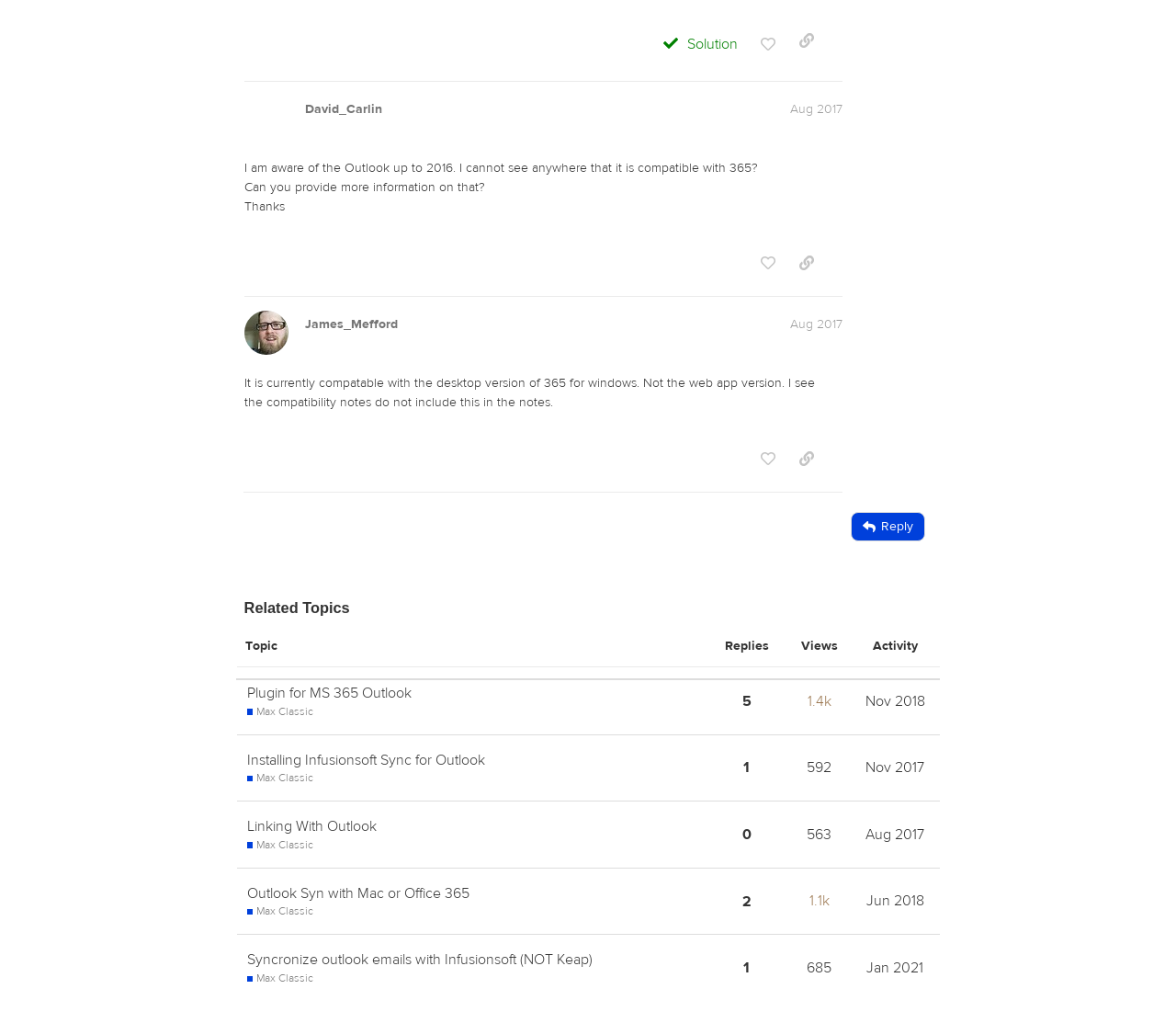What is the purpose of the button 'Reply'?
Answer the question with a detailed explanation, including all necessary information.

I inferred the purpose of the button by its location and context, as it is placed below the posts and has an image next to it, suggesting that it is used to respond to the posts.